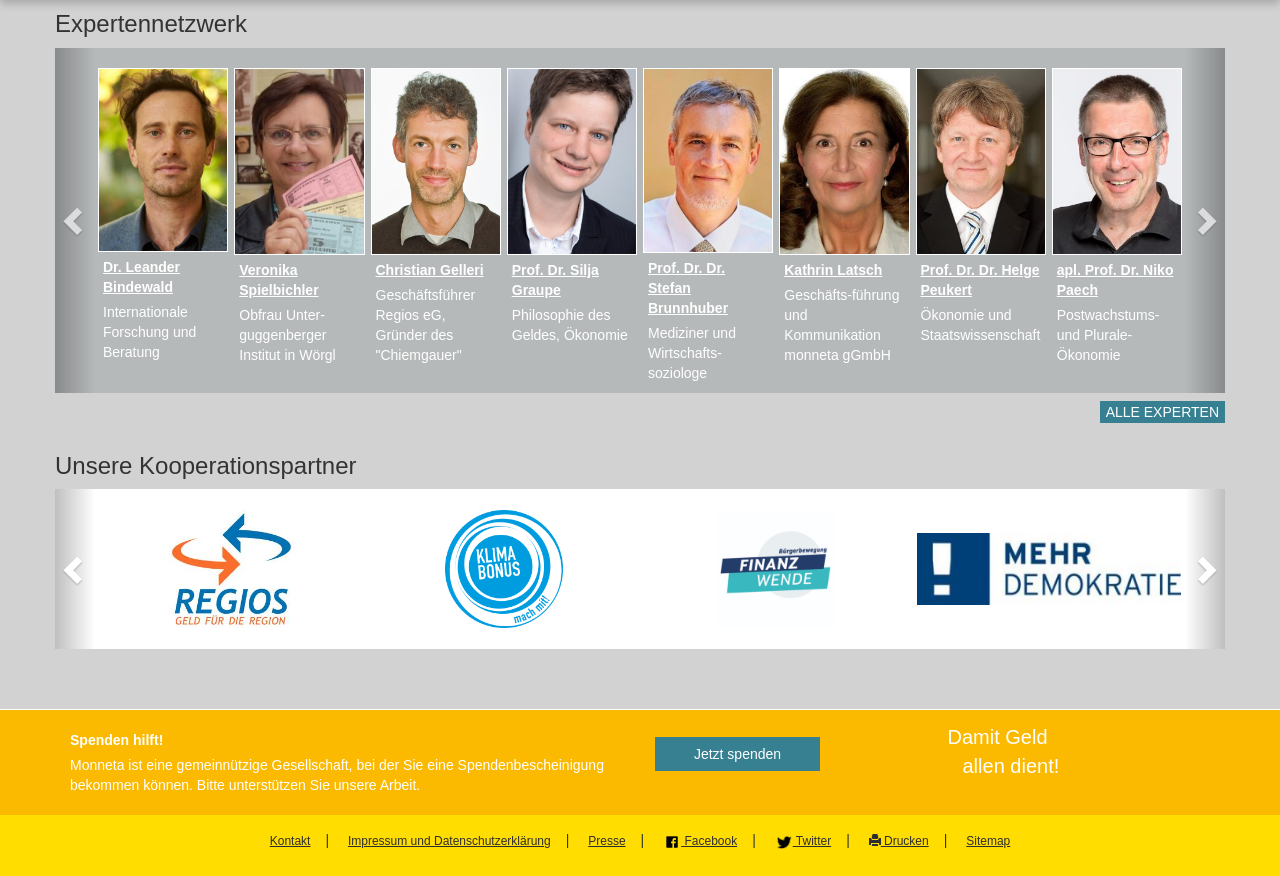Find the bounding box of the web element that fits this description: "Sitemap".

[0.755, 0.952, 0.789, 0.968]